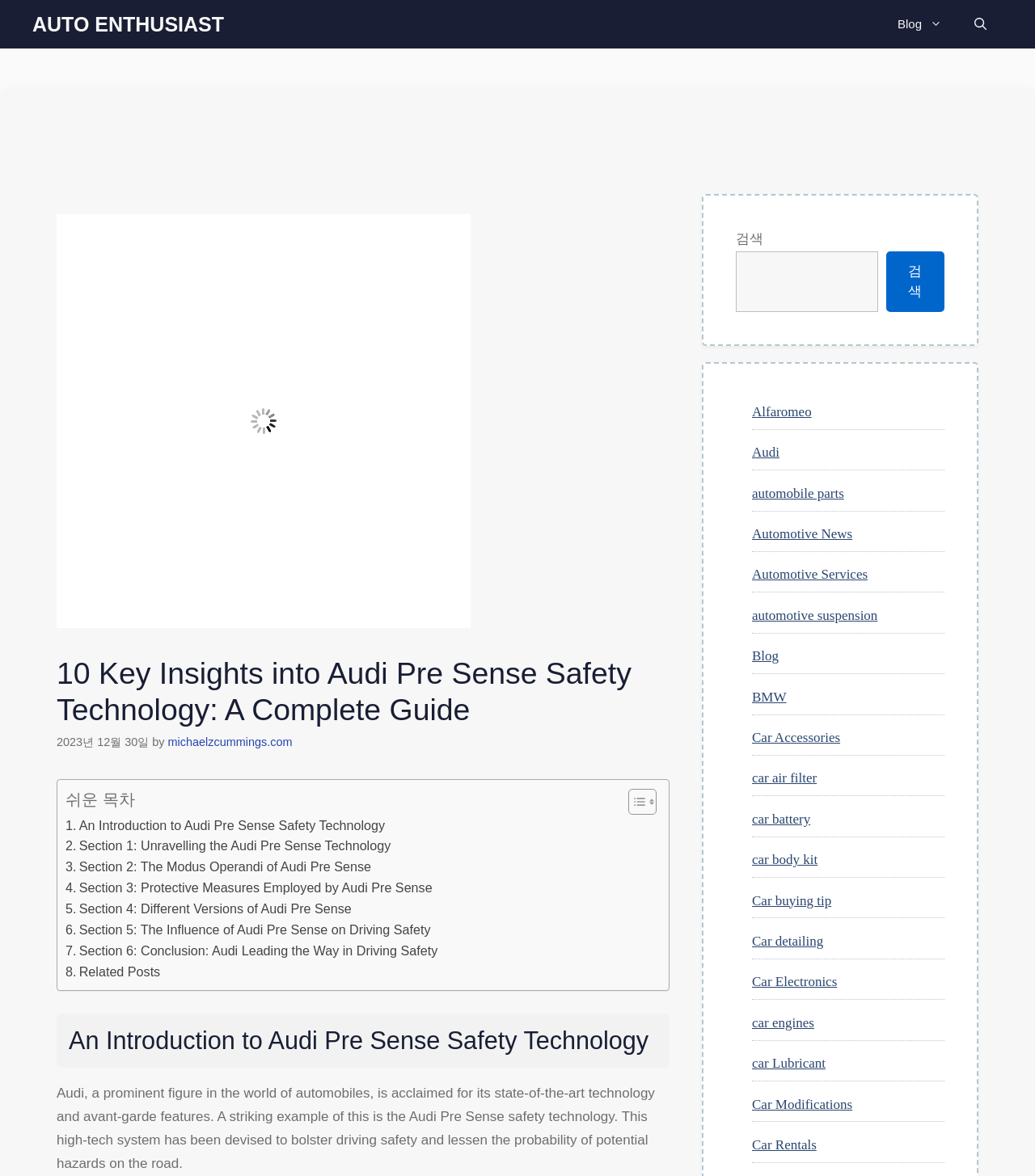Consider the image and give a detailed and elaborate answer to the question: 
How many sections are there in this article?

I found the answer by looking at the table of contents, which lists six sections: 'An Introduction to Audi Pre Sense Safety Technology', 'Section 1: Unravelling the Audi Pre Sense Technology', 'Section 2: The Modus Operandi of Audi Pre Sense', 'Section 3: Protective Measures Employed by Audi Pre Sense', 'Section 4: Different Versions of Audi Pre Sense', and 'Section 5: The Influence of Audi Pre Sense on Driving Safety'.